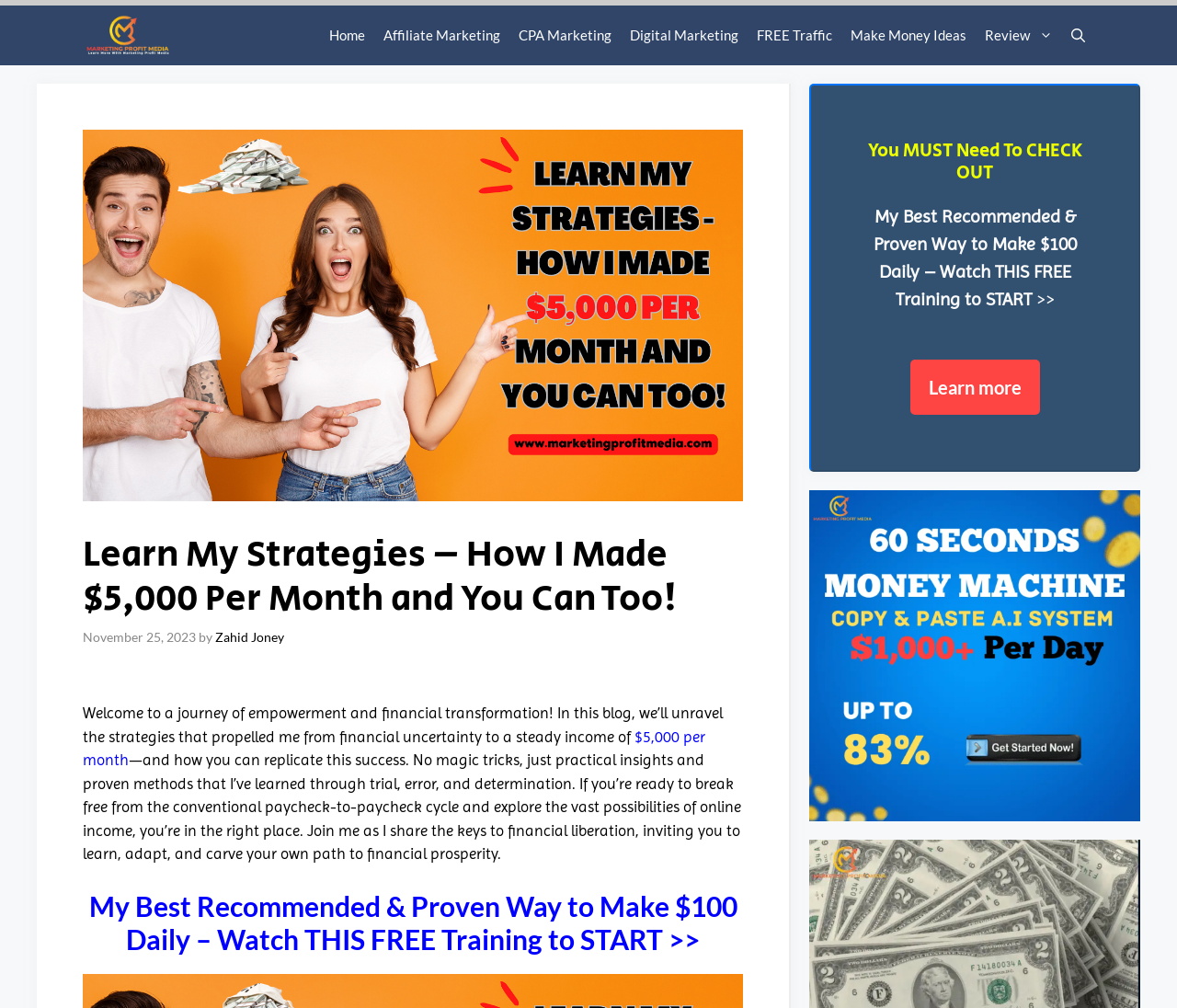Point out the bounding box coordinates of the section to click in order to follow this instruction: "Open the search".

[0.902, 0.005, 0.93, 0.065]